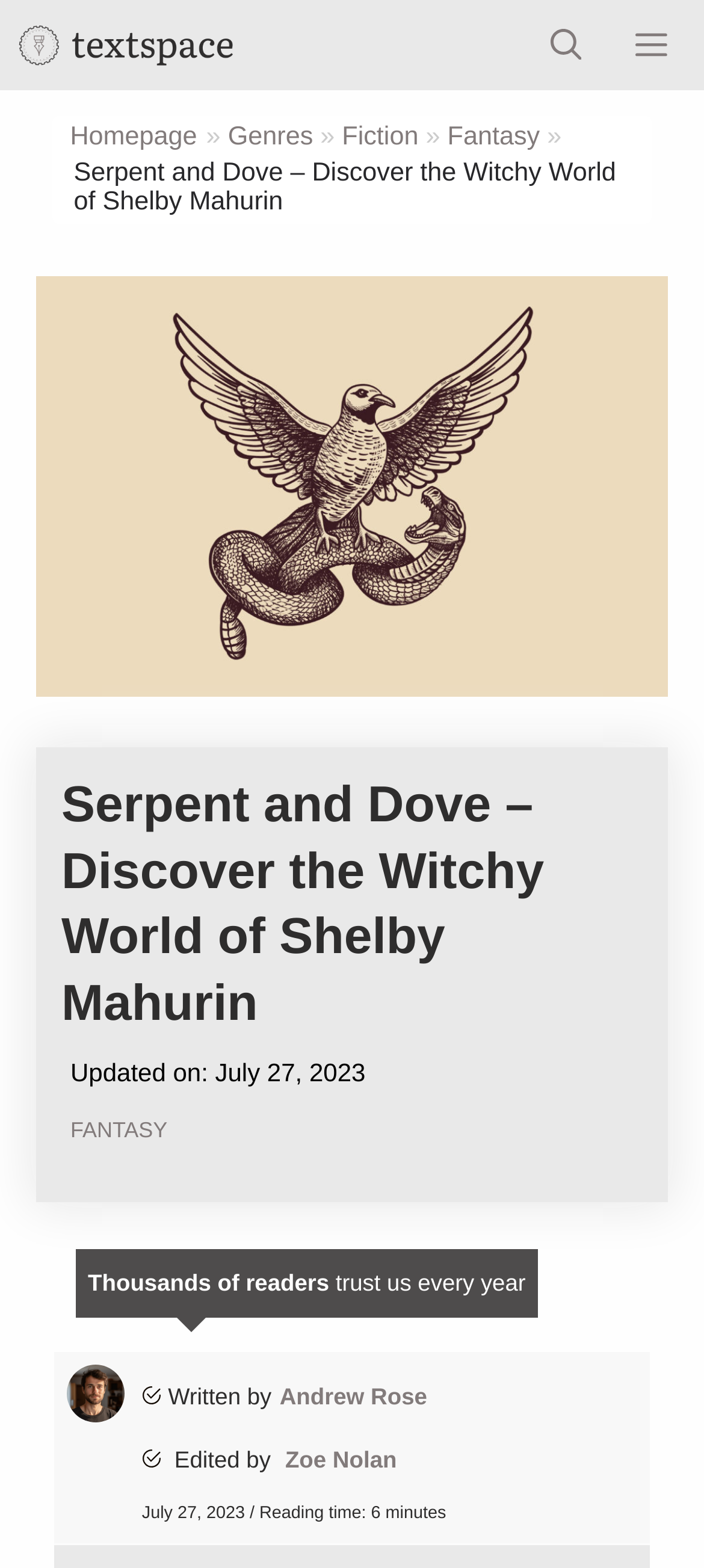Describe all visible elements and their arrangement on the webpage.

The webpage is about the novel "Serpent and Dove" by Shelby Mahurin. At the top left corner, there is a link to the website "textspace.net" accompanied by an image. On the top right corner, there is a menu button and a search bar link. Below the menu button, there are links to the homepage, category names, and genres, including fiction and fantasy.

The main content of the webpage is a heading that reads "Serpent and Dove – Discover the Witchy World of Shelby Mahurin". Below the heading, there is a figure with a background image that takes up most of the width of the page. Within the figure, there are several lines of text, including "Thousands of readers trust us every year" and "Written by Andrew Rose" and "Edited by Zoe Nolan". There are also two small images and a link to the author's name.

On the right side of the figure, there is a link to the genre "FANTASY". Below the figure, there is a line of text that reads "Updated on: July 27, 2023" with the date being a link. The webpage has a total of 5 links to other pages, including the homepage, genres, and author names. There are also 5 images on the page, including the website logo, the background image, and three small images within the figure.